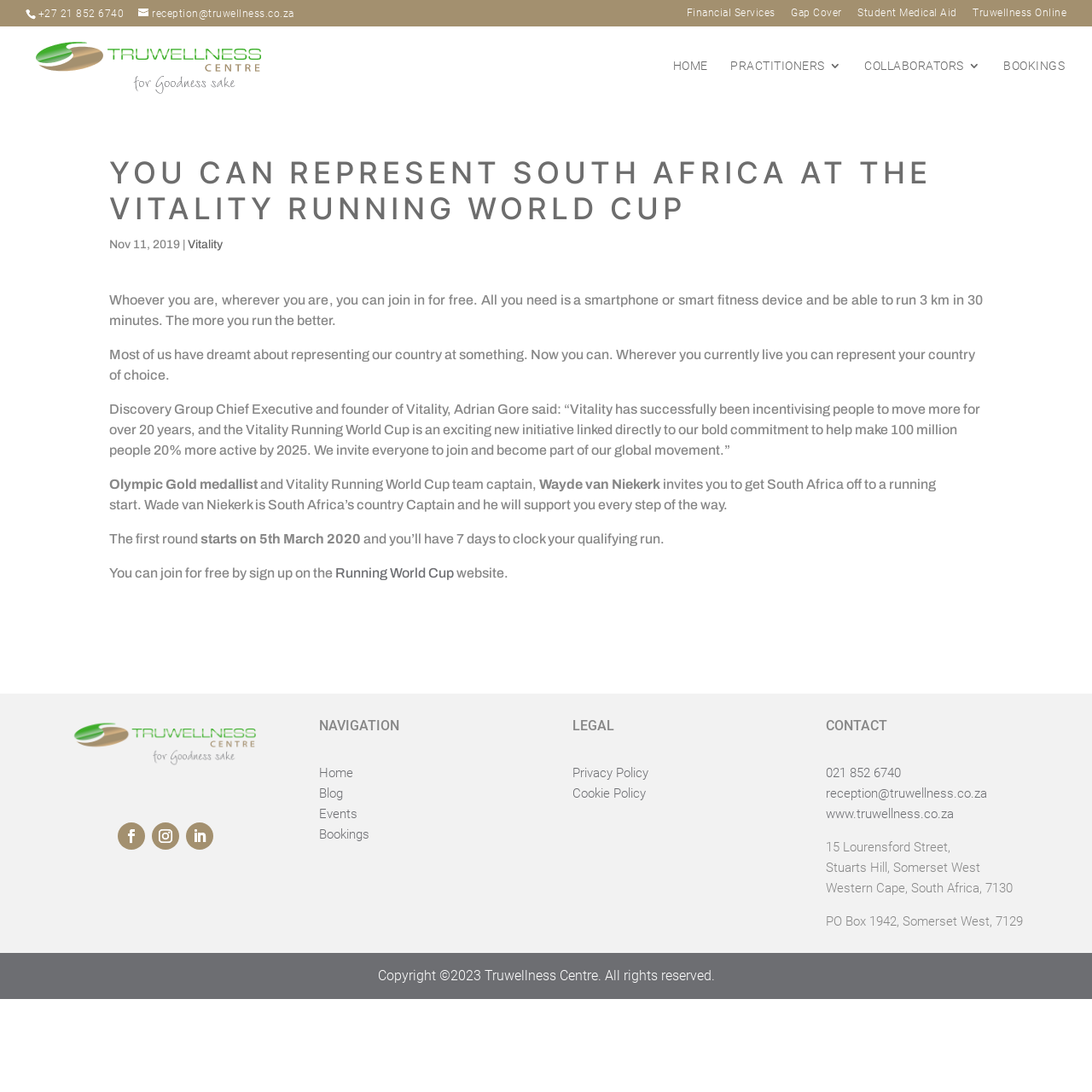Kindly determine the bounding box coordinates for the clickable area to achieve the given instruction: "Visit the Truwellness Centre website".

[0.756, 0.738, 0.873, 0.752]